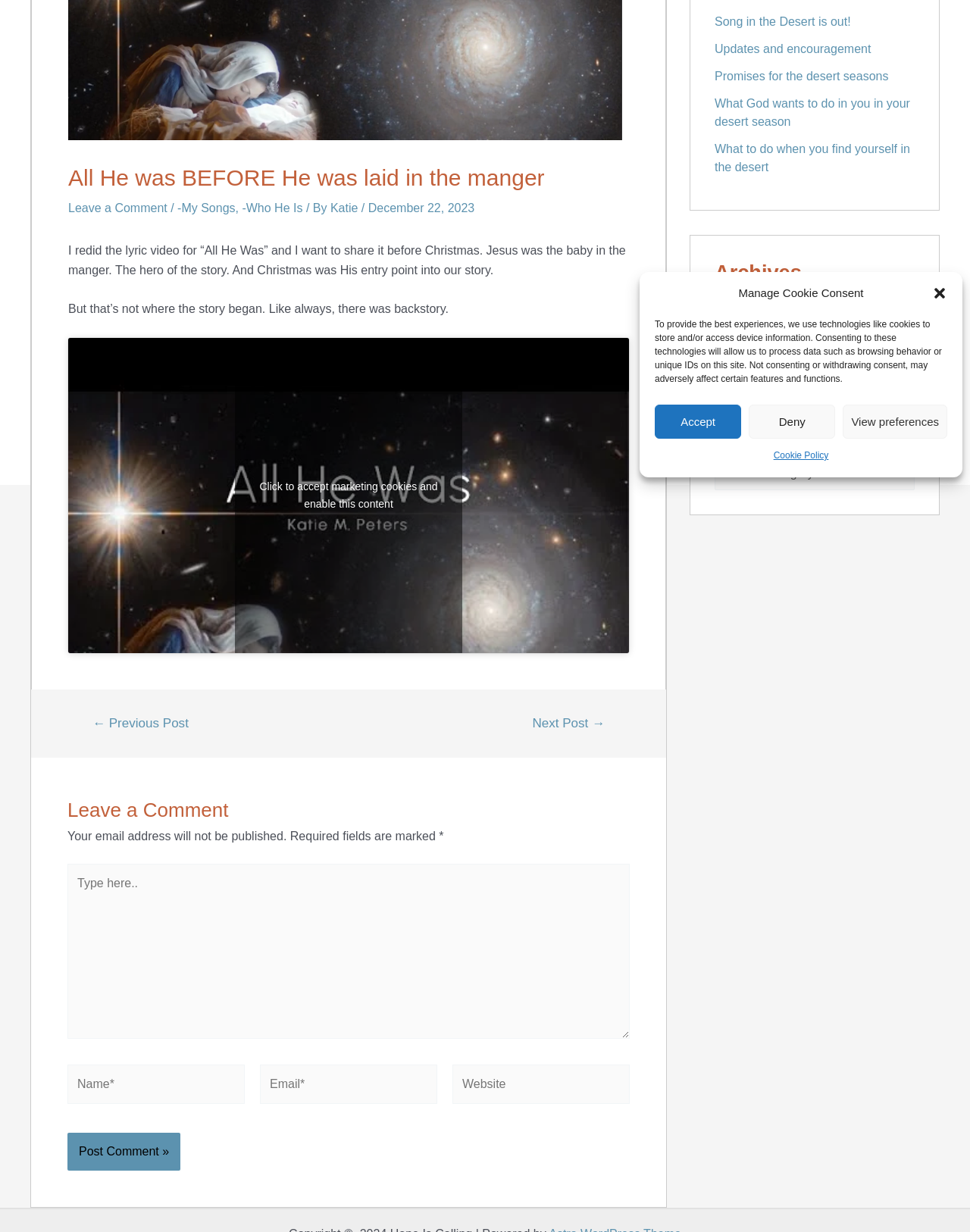Given the description "North America", determine the bounding box of the corresponding UI element.

None